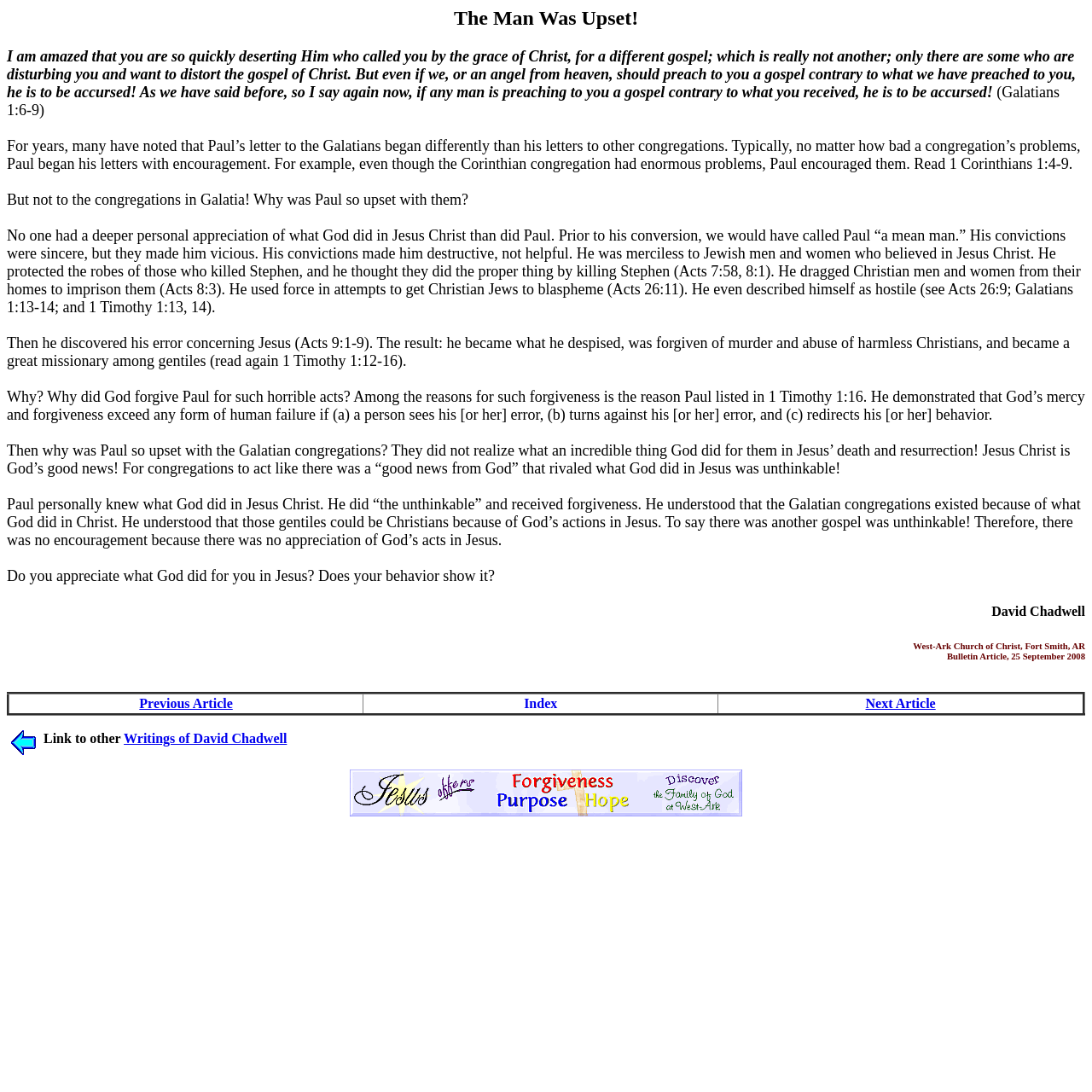What is the name of the church?
Using the screenshot, give a one-word or short phrase answer.

West-Ark Church of Christ